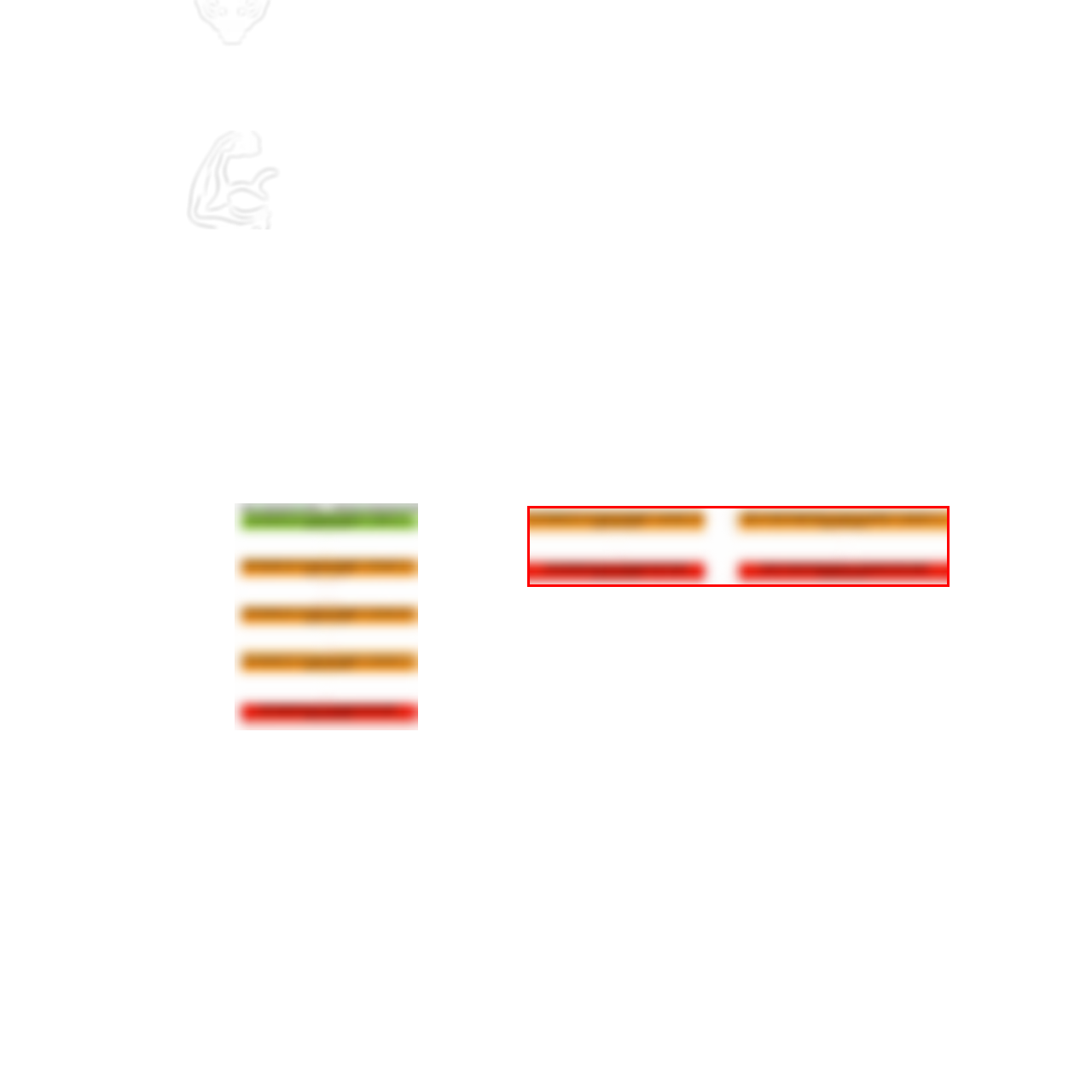What do the lighter hues at the top likely represent?
Look closely at the image inside the red bounding box and answer the question with as much detail as possible.

The lighter hues at the top of the graphical representation likely represent intermediate stages in tennis training, which transition into deeper shades below, indicating higher performance tiers.